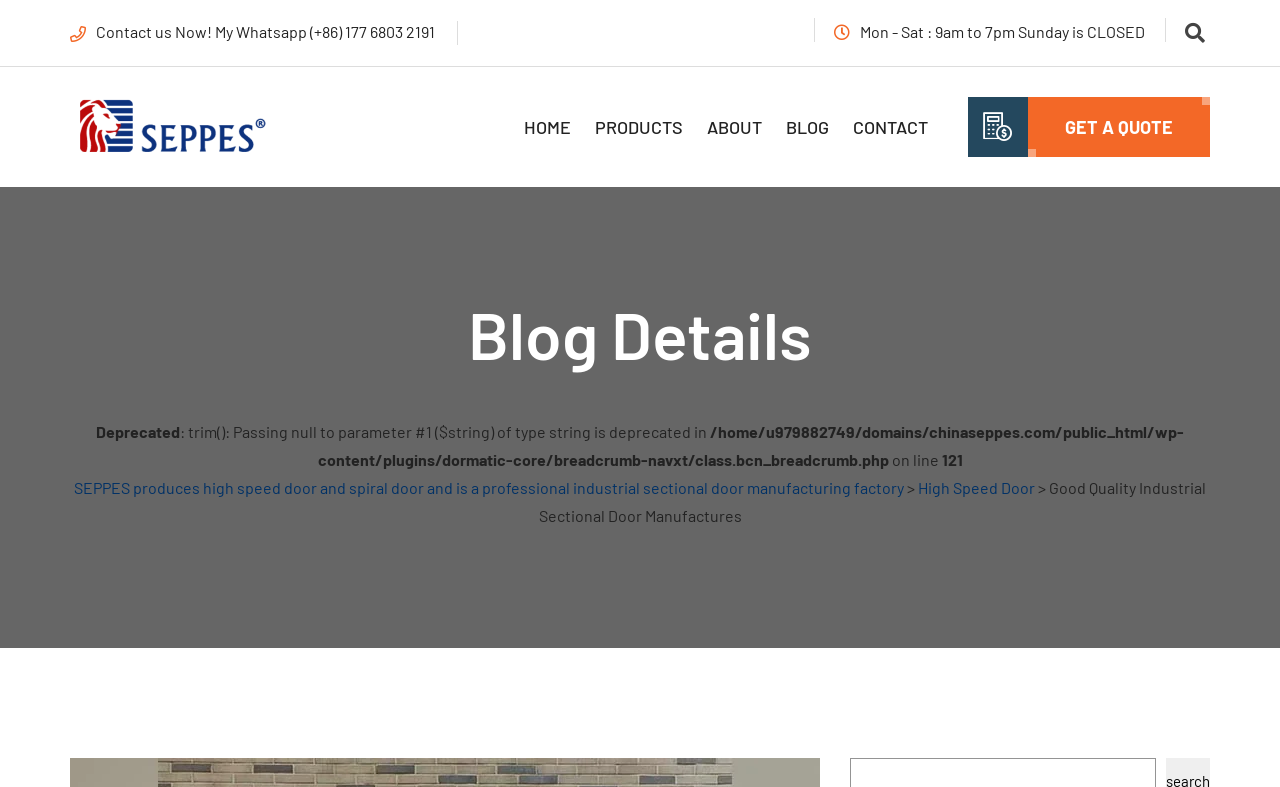Carefully observe the image and respond to the question with a detailed answer:
What is the company's WhatsApp number?

The company's WhatsApp number can be found in the top section of the webpage, where it says 'Contact us Now! My Whatsapp (+86) 177 6803 2191'.